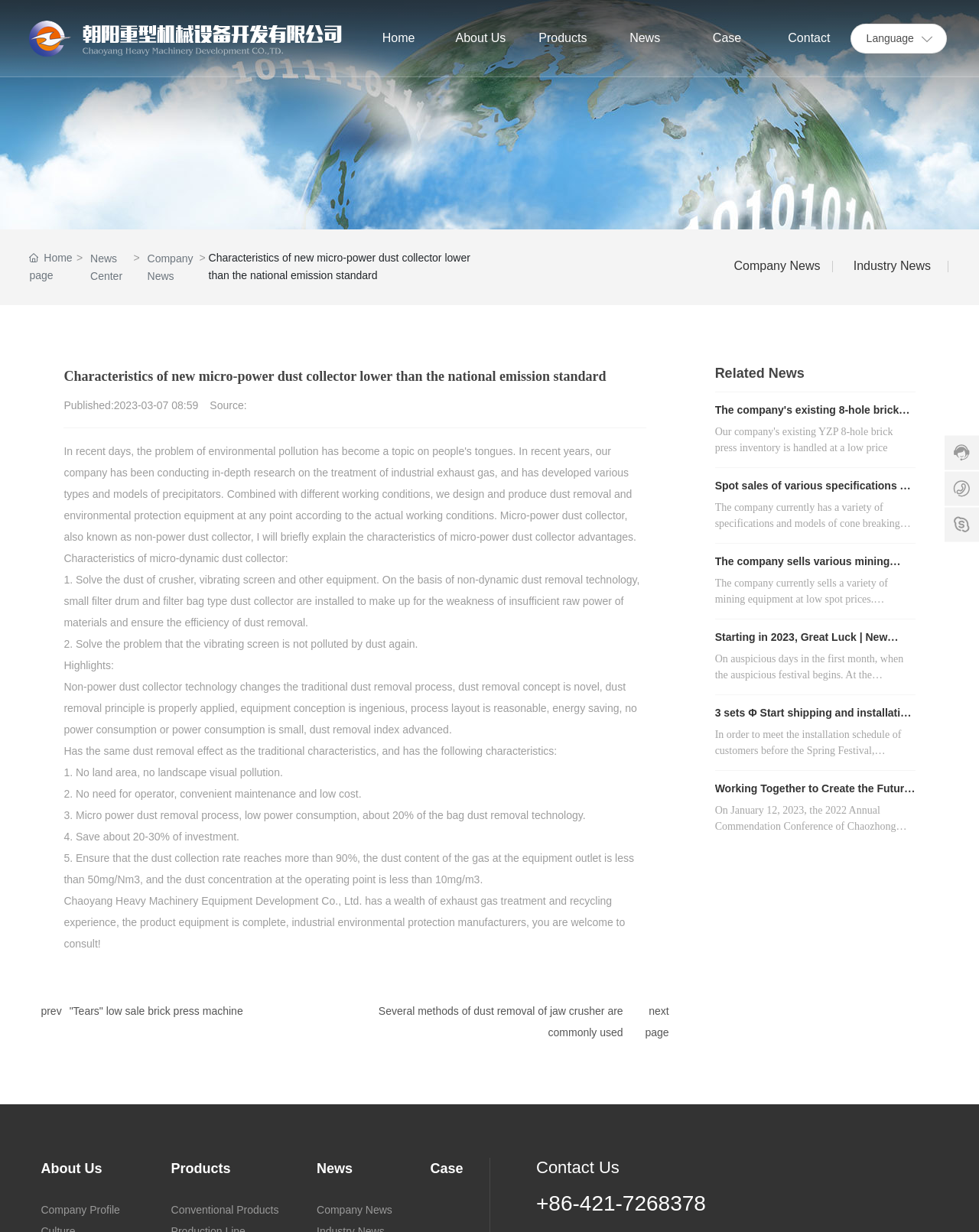What is the purpose of the micro-power dust collector?
Please provide a detailed and thorough answer to the question.

The purpose of the micro-power dust collector can be inferred from the text on the webpage, which describes its characteristics and advantages, including solving dust problems of crusher, vibrating screen, and other equipment.